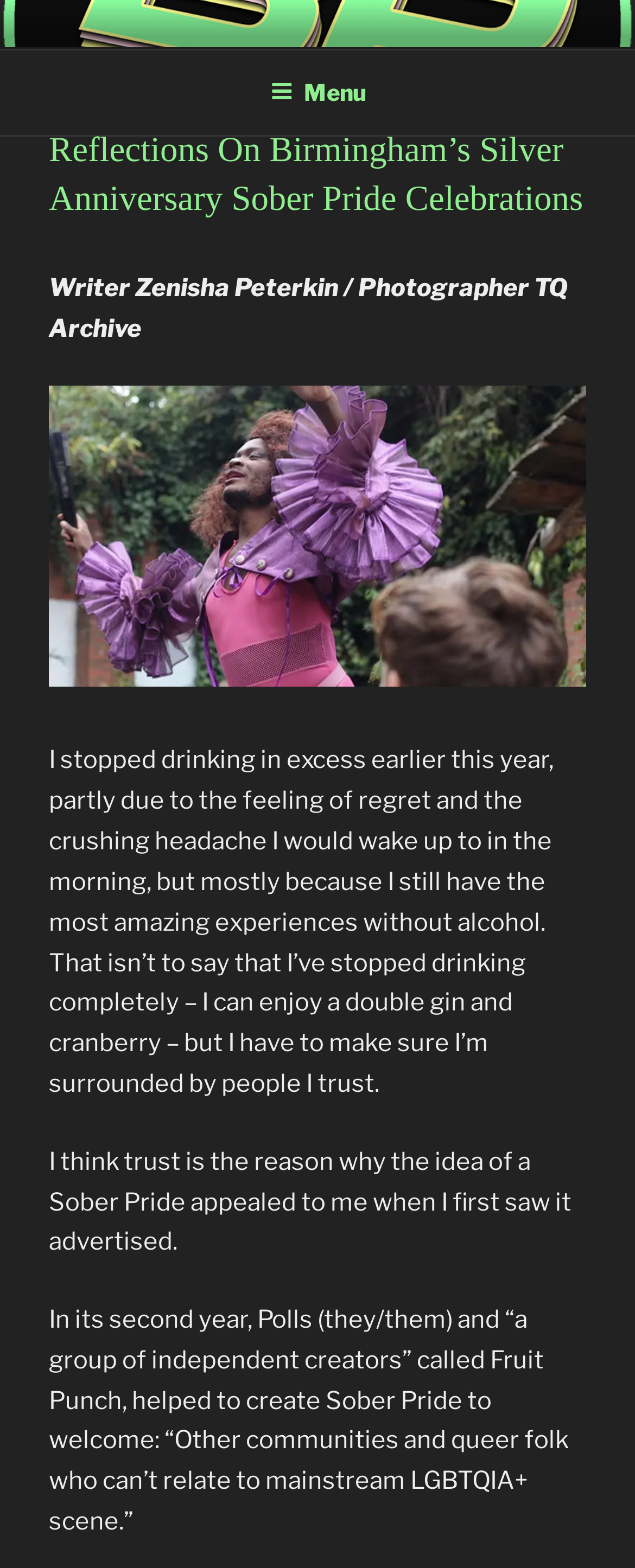Locate the bounding box of the UI element described in the following text: "Menu".

[0.388, 0.033, 0.612, 0.084]